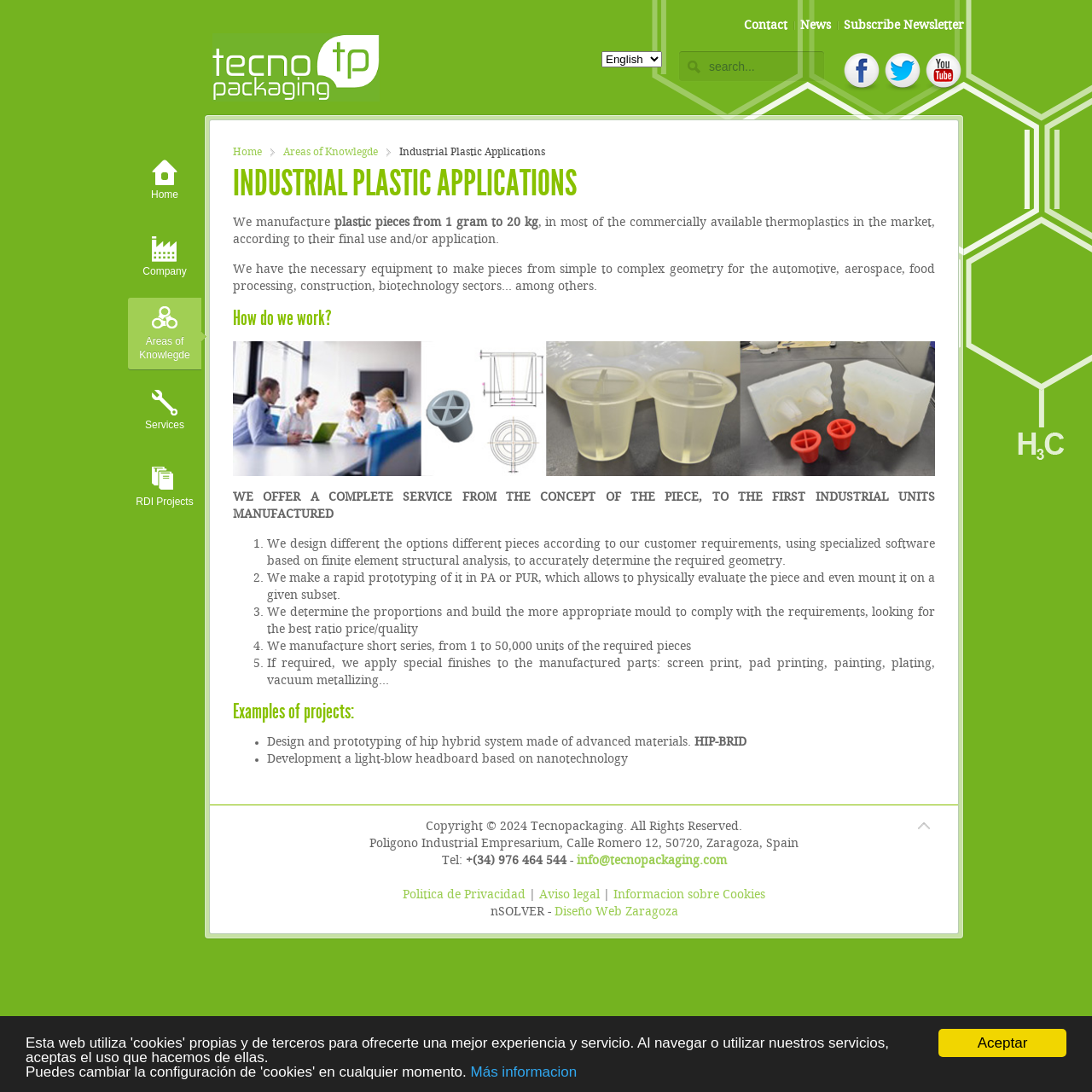What is the purpose of the company?
Use the image to give a comprehensive and detailed response to the question.

The purpose of the company can be inferred from the text 'We manufacture plastic pieces from 1 gram to 20 kg' and the header 'INDUSTRIAL PLASTIC APPLICATIONS', which suggests that the company is involved in manufacturing plastic pieces.